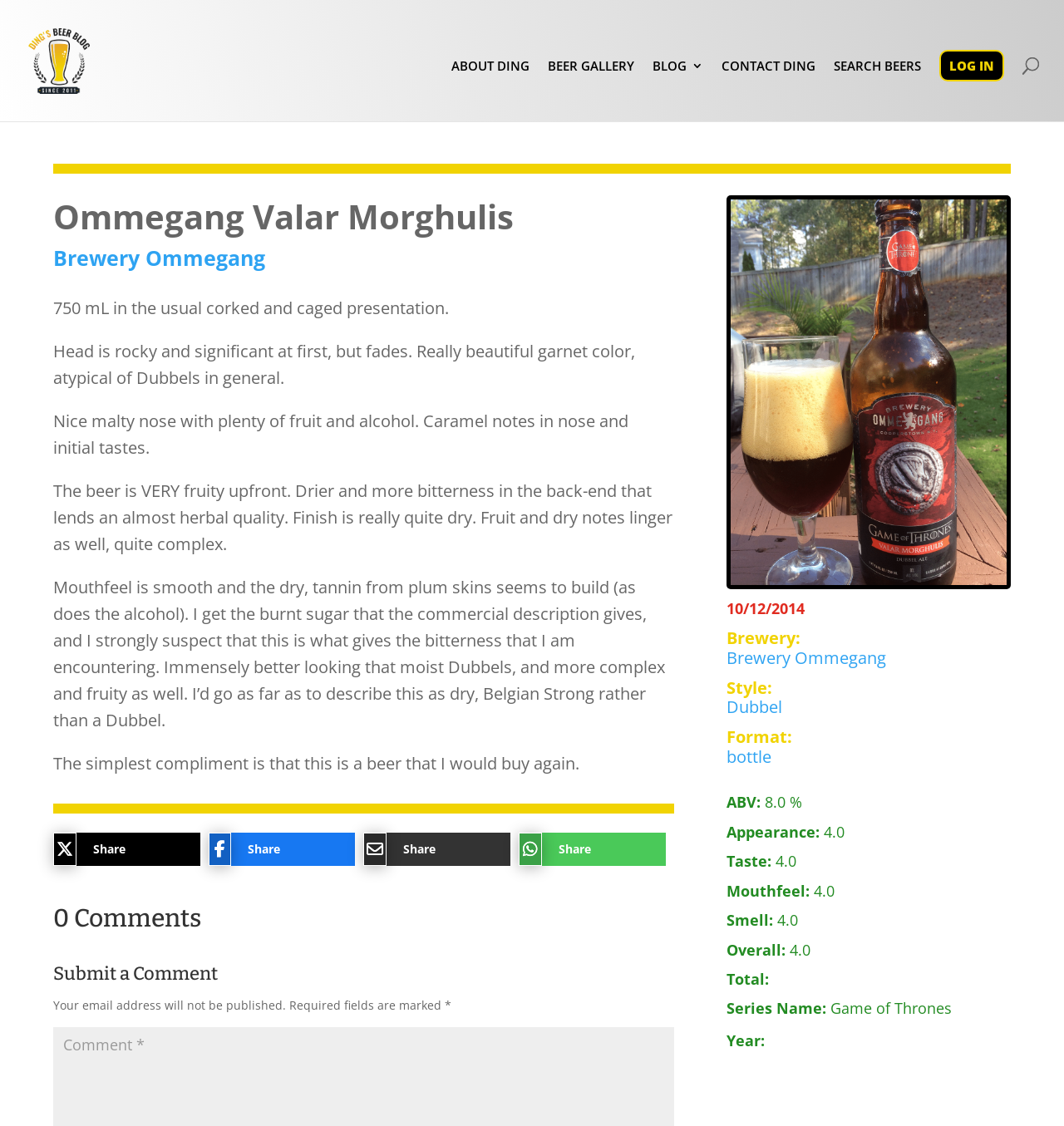Please identify the bounding box coordinates for the region that you need to click to follow this instruction: "share the content".

[0.05, 0.739, 0.165, 0.769]